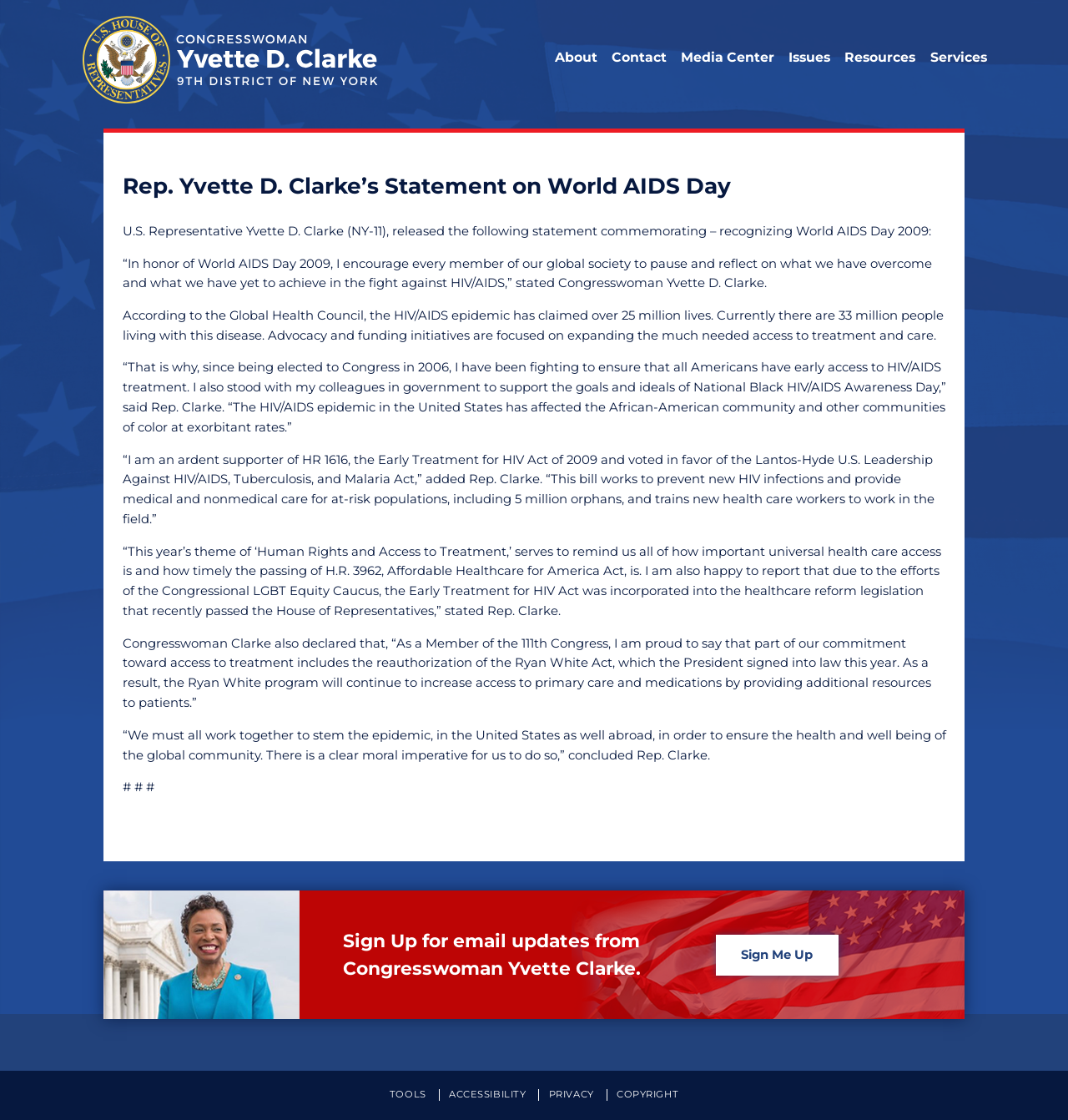Locate the bounding box coordinates of the area to click to fulfill this instruction: "Access Resources". The bounding box should be presented as four float numbers between 0 and 1, in the order [left, top, right, bottom].

[0.791, 0.043, 0.857, 0.066]